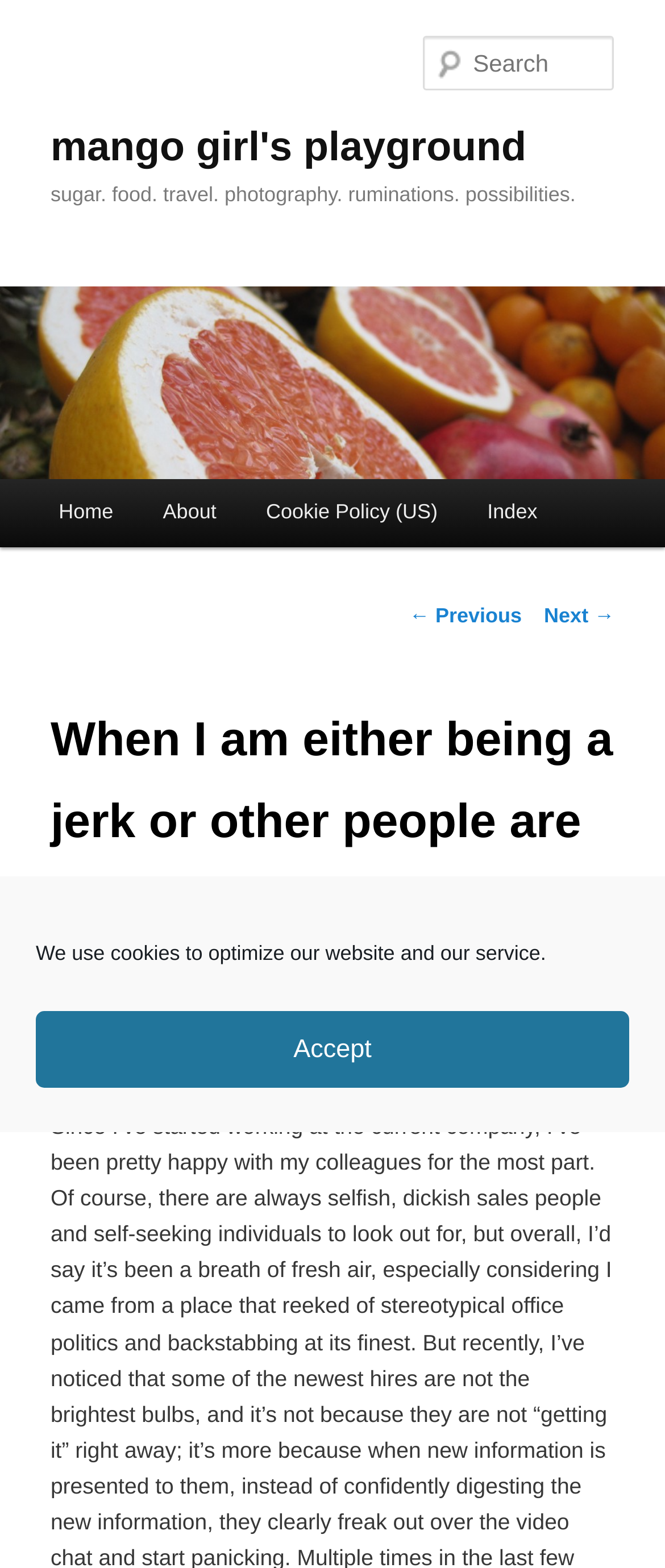Locate the bounding box coordinates of the item that should be clicked to fulfill the instruction: "go to about page".

[0.208, 0.305, 0.363, 0.349]